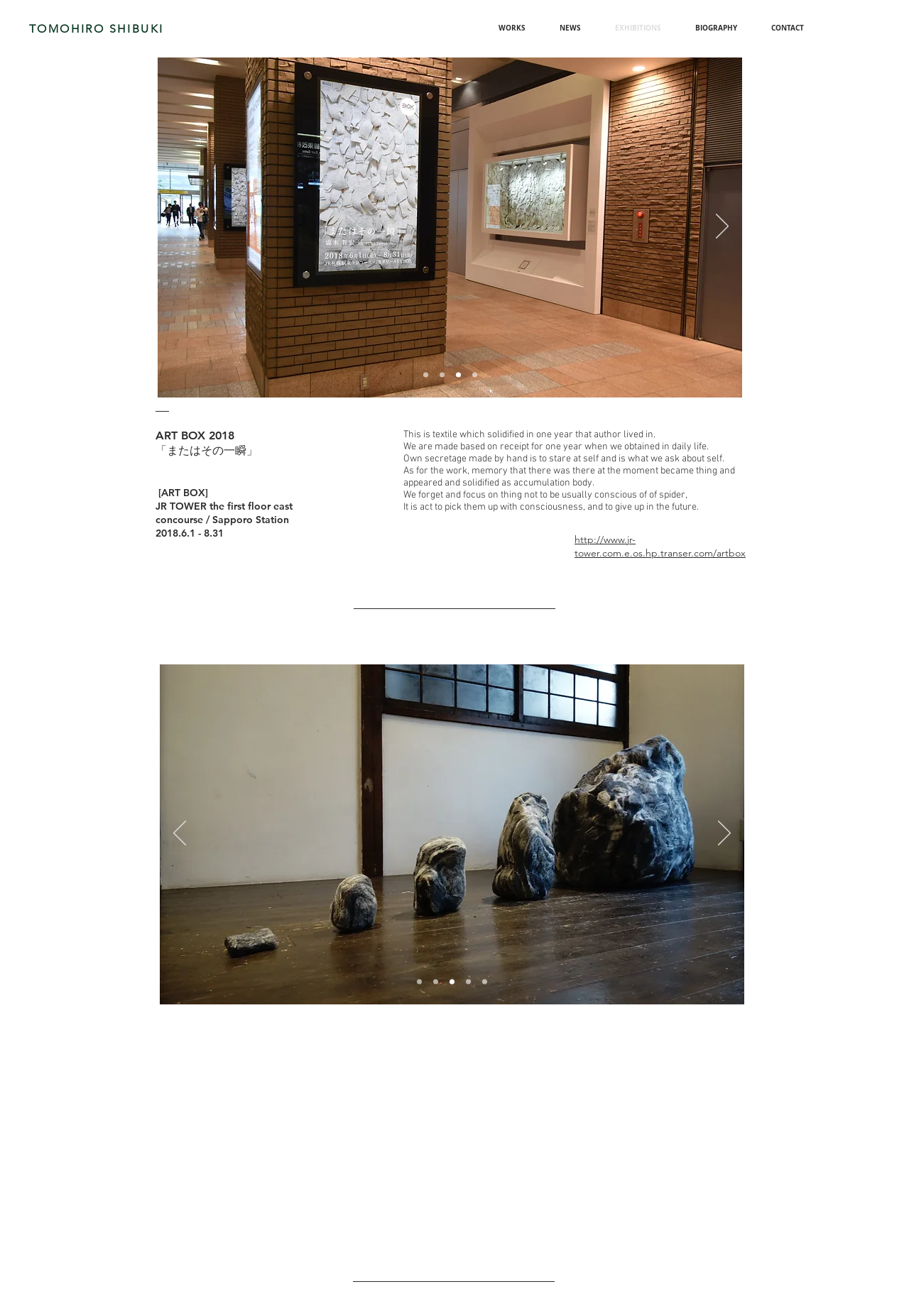Determine the bounding box coordinates of the element's region needed to click to follow the instruction: "Visit the Clark Gallery website". Provide these coordinates as four float numbers between 0 and 1, formatted as [left, top, right, bottom].

[0.492, 0.909, 0.823, 0.919]